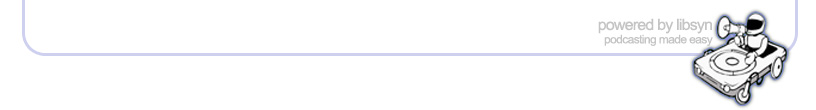Offer a detailed explanation of what is happening in the image.

This image features a sleek and modern design, showcasing a podcaster's resources. At the top, a subtle gray background serves as a backdrop, while a light purple border frames the bottom of the image. The focal point of the design is an illustration of a stylized cartoon character operating a turntable, symbolizing the art of podcasting. This visual element conveys a sense of creativity and engagement in audio content creation. 

The accompanying text reads "powered by Libsyn," highlighting the platform's support for podcasters. The phrase "podcasting made easy" further emphasizes the accessibility and simplicity of utilizing Libsyn's services for audio broadcasting. Overall, the image encapsulates a vibrant and inviting atmosphere around the world of podcasting, appealing to both seasoned creators and newcomers alike.